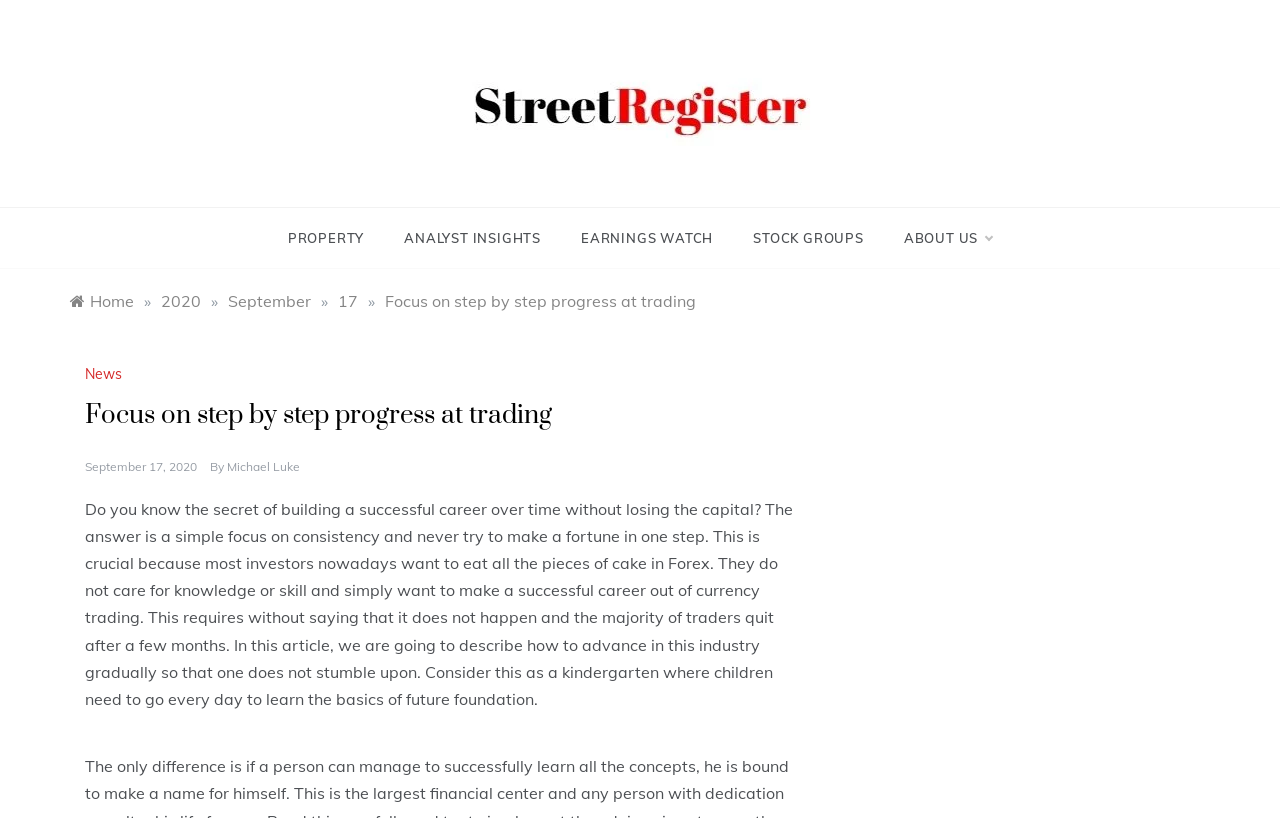What is the name of the website?
Kindly answer the question with as much detail as you can.

The name of the website can be determined by looking at the top-left corner of the webpage, where the logo and the text 'Street Register' are located.